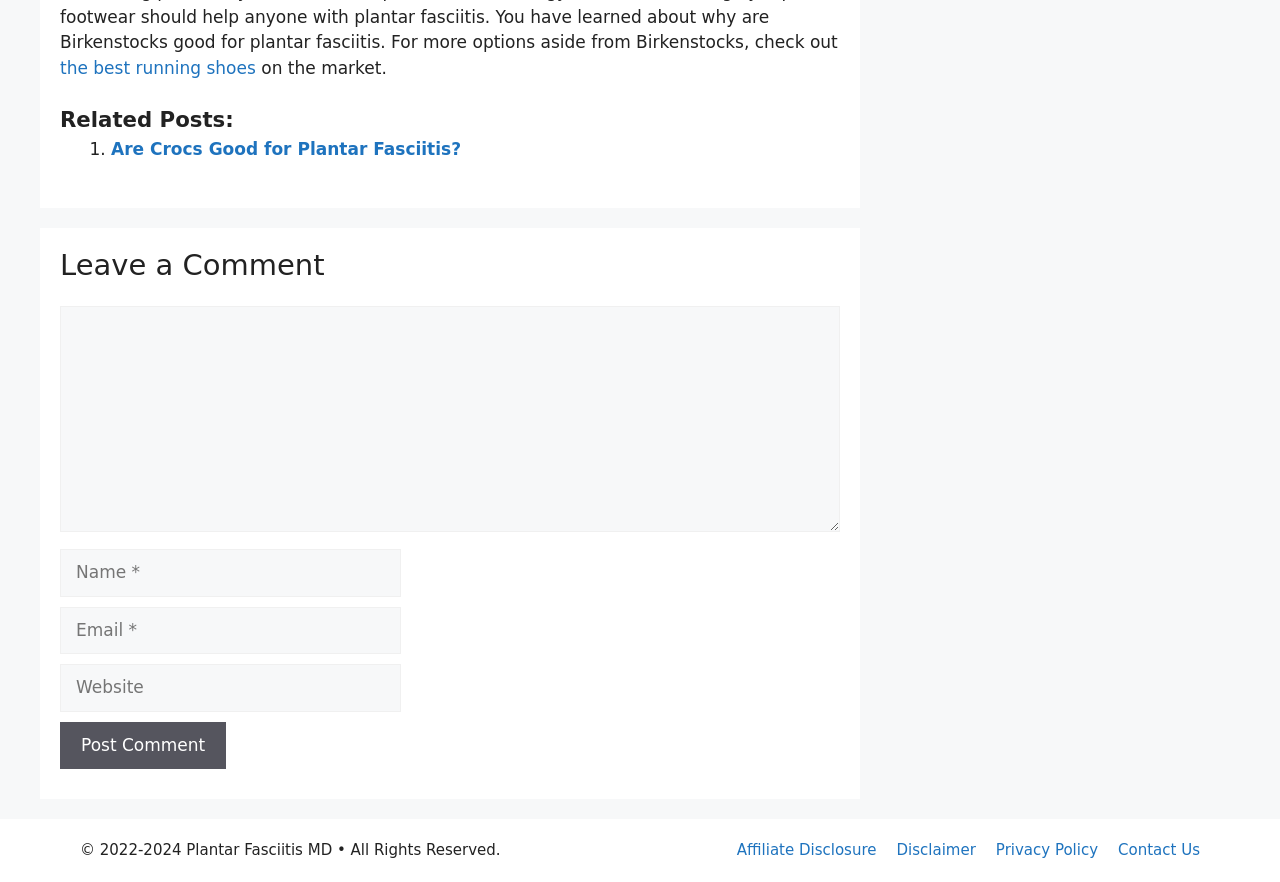What is the topic of the related posts? Analyze the screenshot and reply with just one word or a short phrase.

Plantar Fasciitis